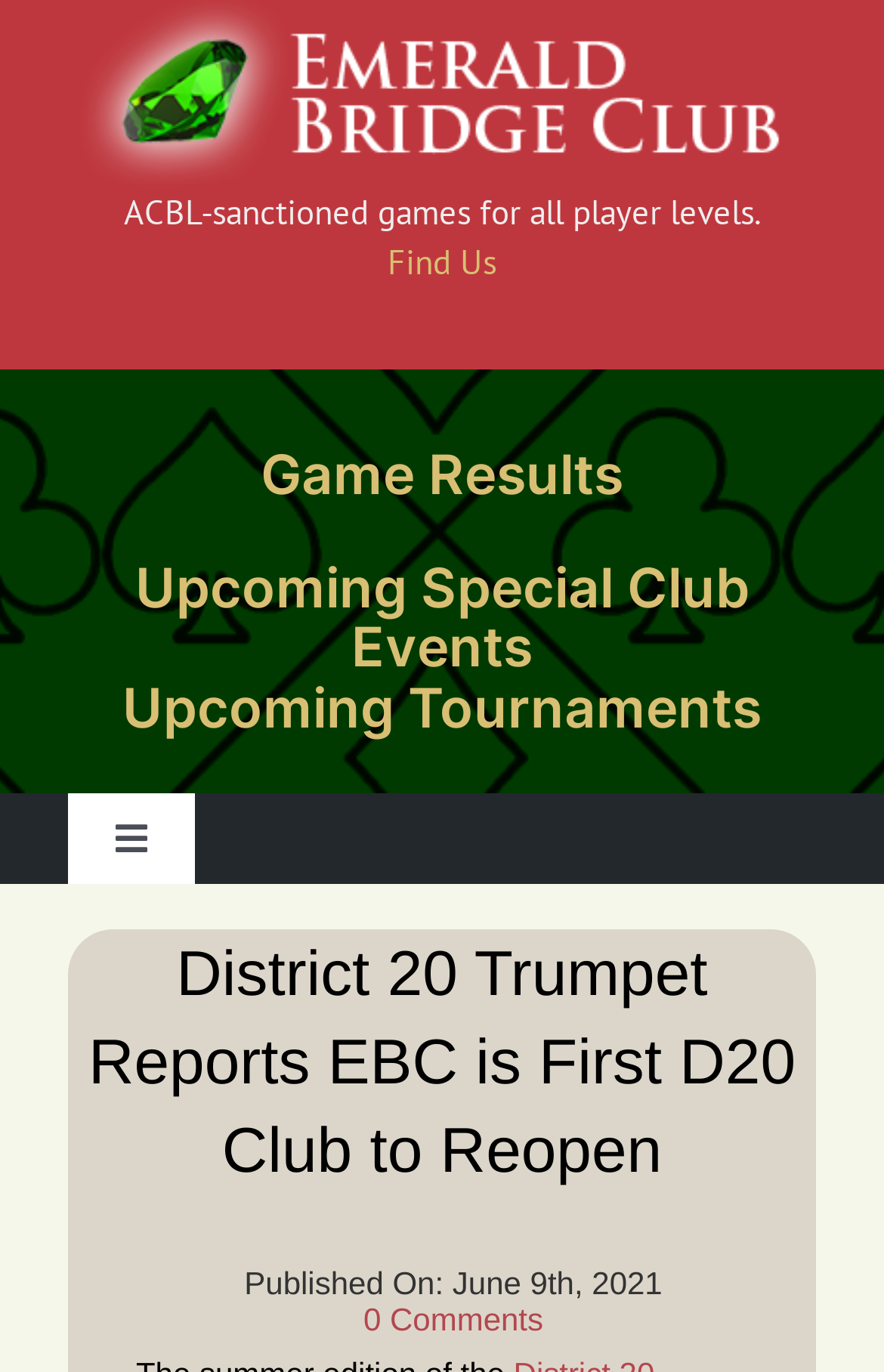How many comments are there on the report?
Look at the screenshot and give a one-word or phrase answer.

0